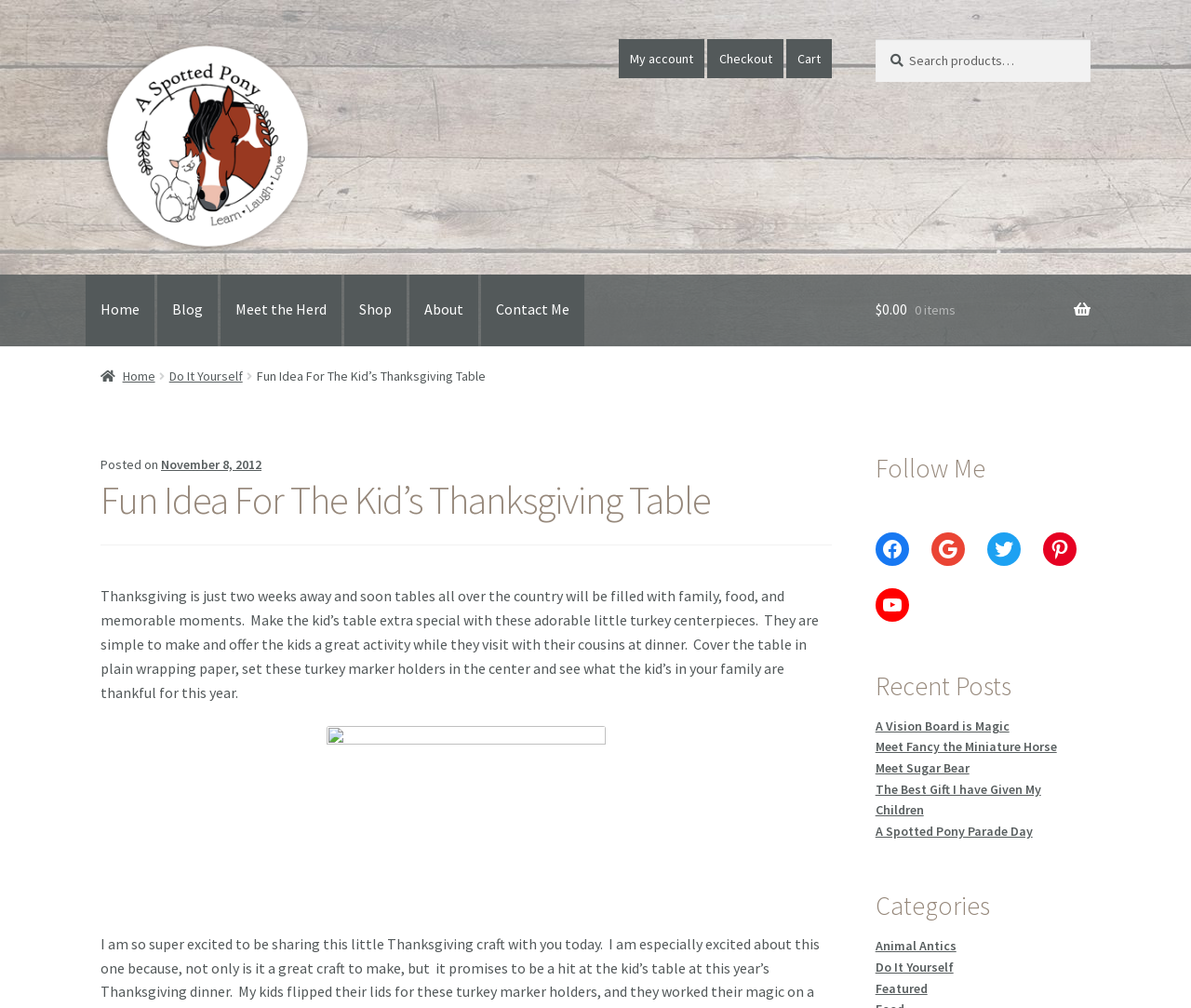What is the purpose of the turkey marker holders?
Answer the question with a single word or phrase by looking at the picture.

Activity for kids